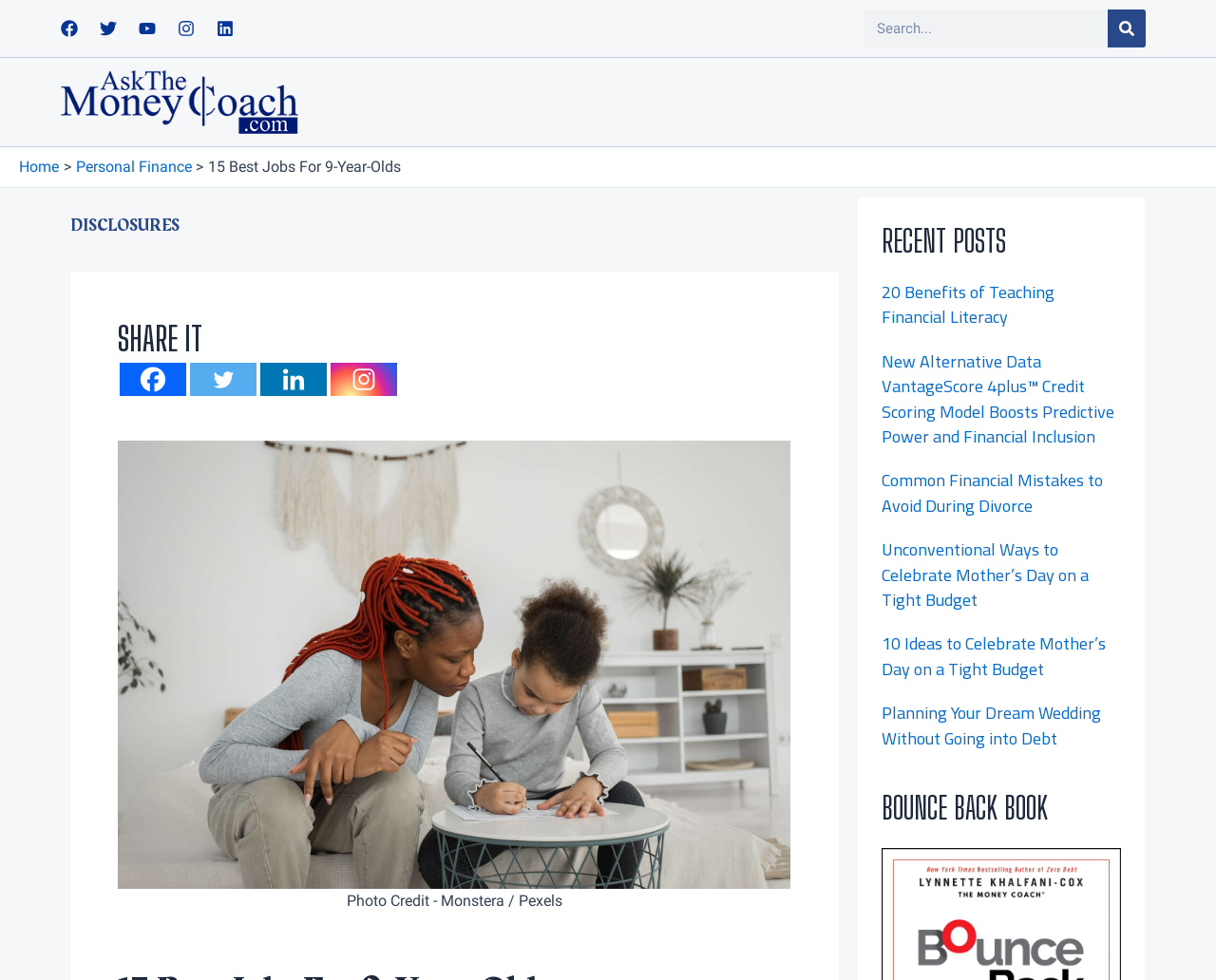Find the bounding box coordinates for the area you need to click to carry out the instruction: "Go to Facebook". The coordinates should be four float numbers between 0 and 1, indicated as [left, top, right, bottom].

[0.05, 0.02, 0.064, 0.038]